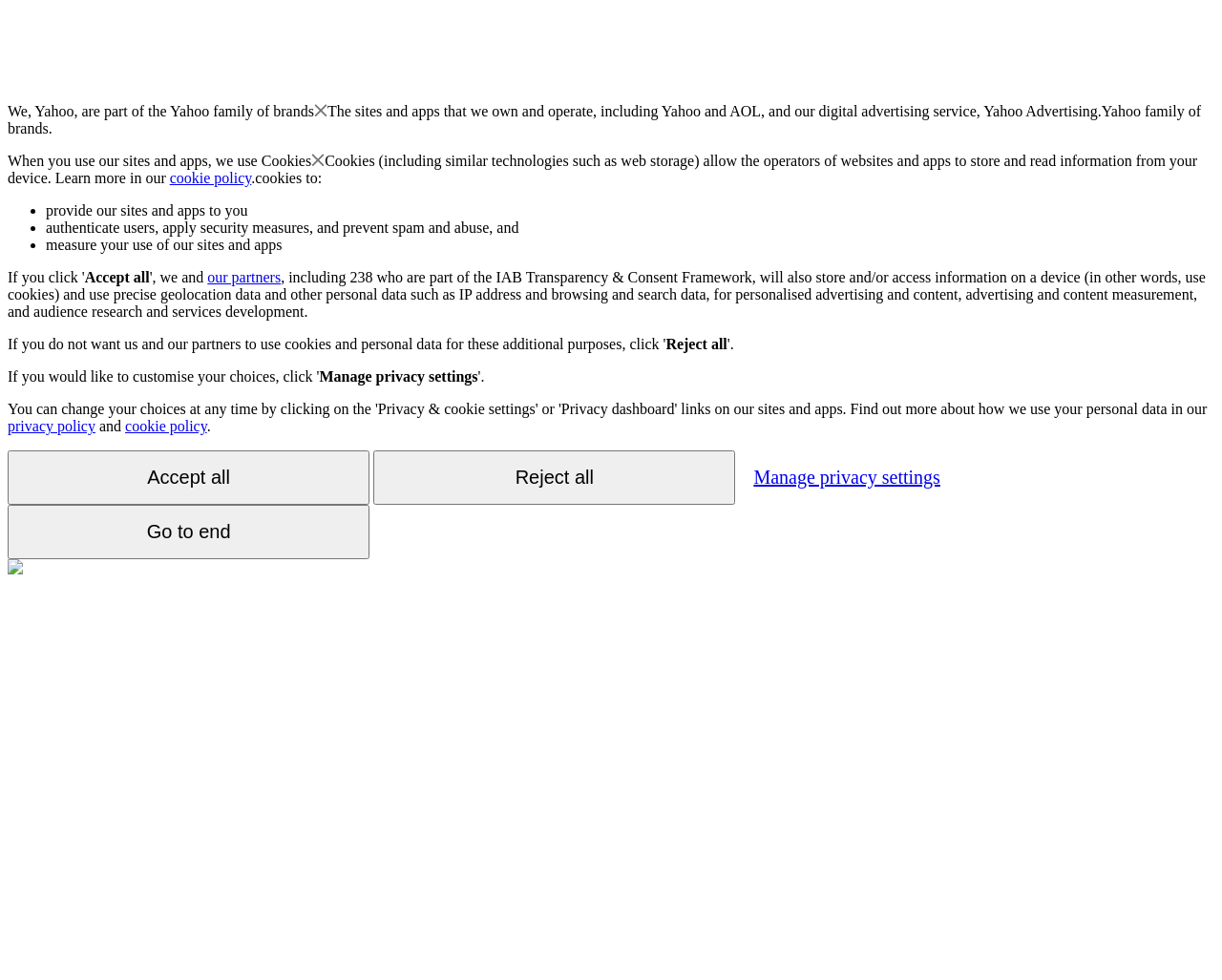Find the bounding box coordinates for the area that must be clicked to perform this action: "Click the 'Accept all' button".

[0.069, 0.275, 0.122, 0.291]